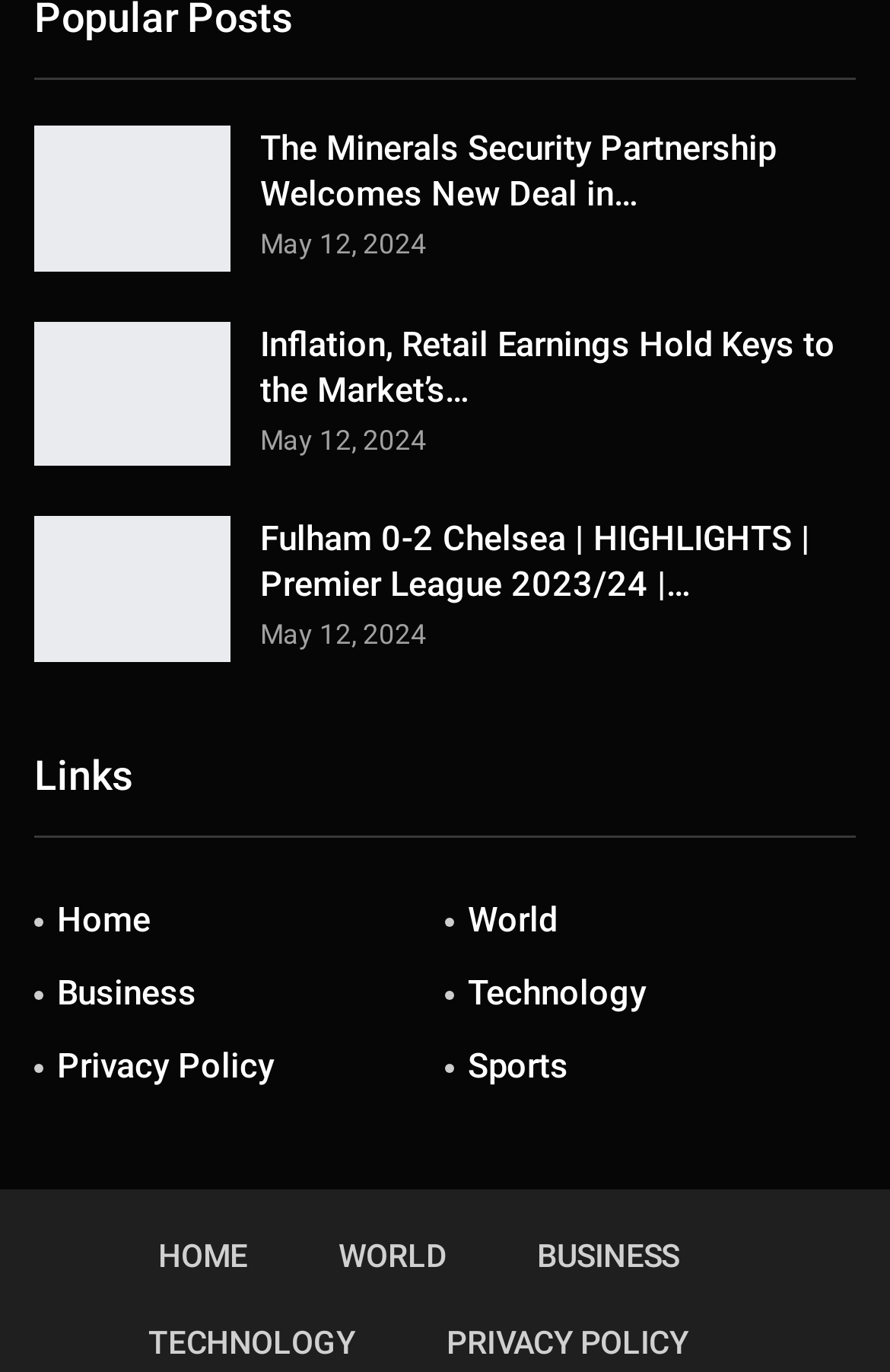Respond with a single word or phrase to the following question: How many navigation links are available at the top?

5